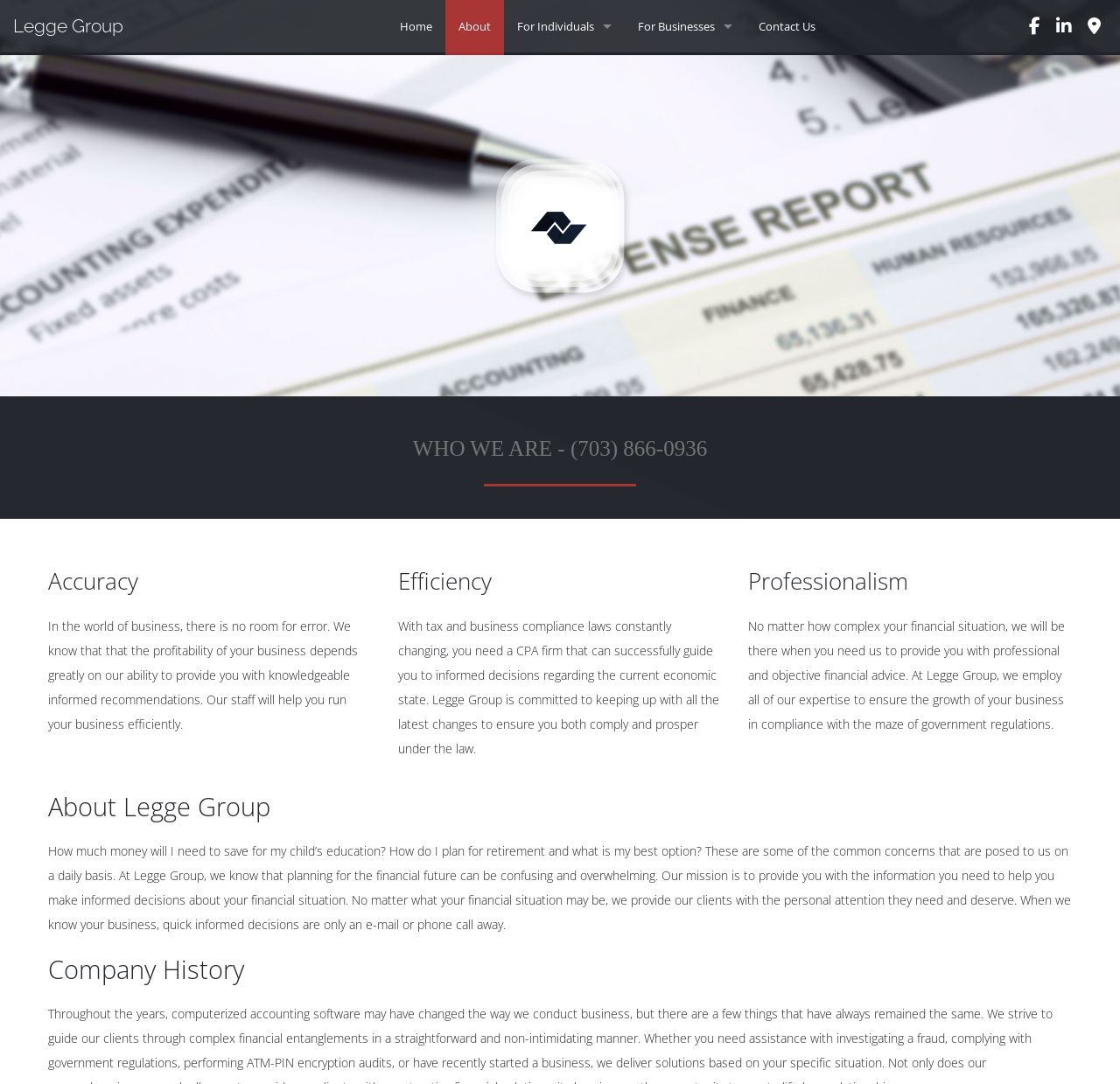Please provide the bounding box coordinates for the element that needs to be clicked to perform the following instruction: "Contact Us". The coordinates should be given as four float numbers between 0 and 1, i.e., [left, top, right, bottom].

[0.665, 0.0, 0.74, 0.048]